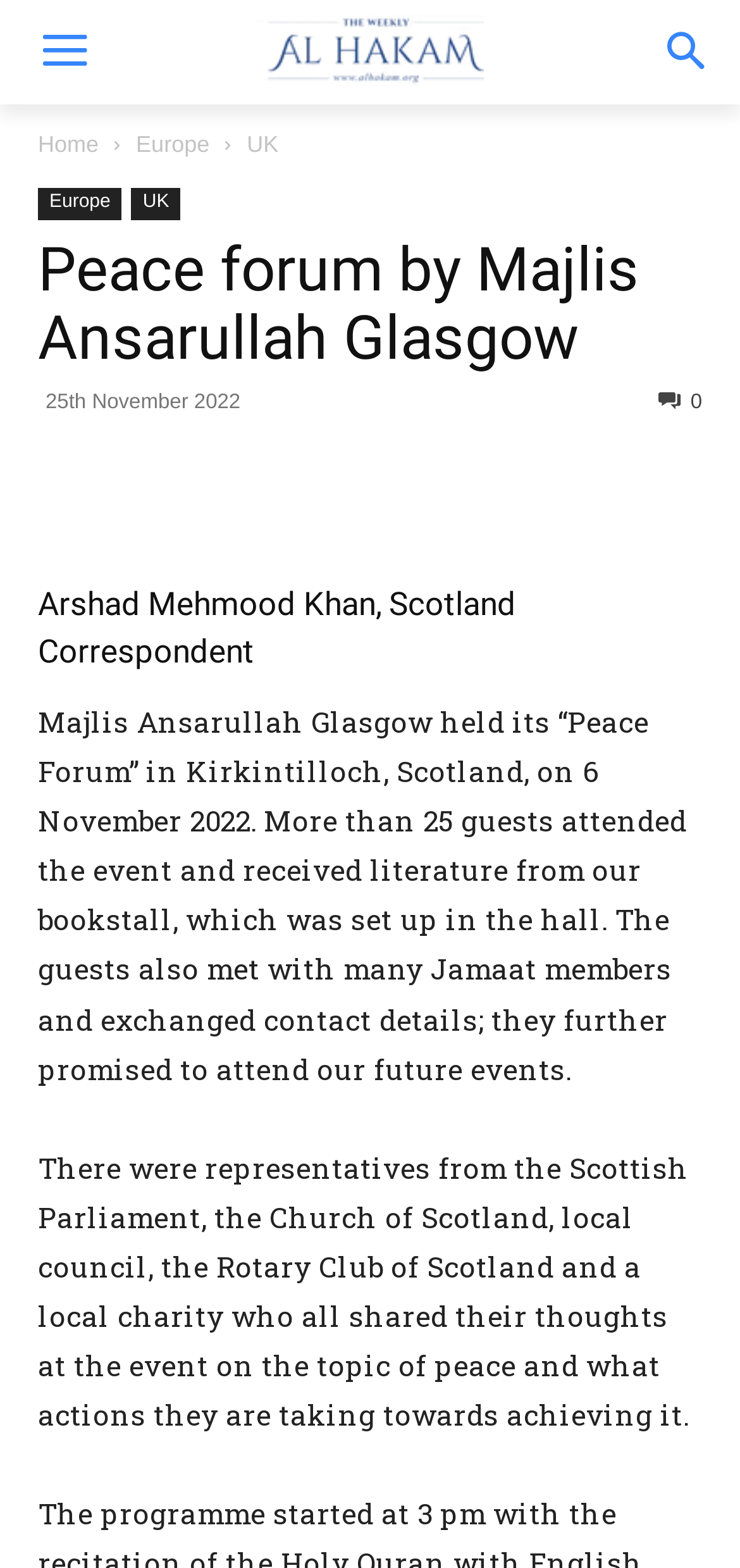Identify the bounding box coordinates of the clickable section necessary to follow the following instruction: "Go to Home page". The coordinates should be presented as four float numbers from 0 to 1, i.e., [left, top, right, bottom].

[0.051, 0.084, 0.133, 0.1]